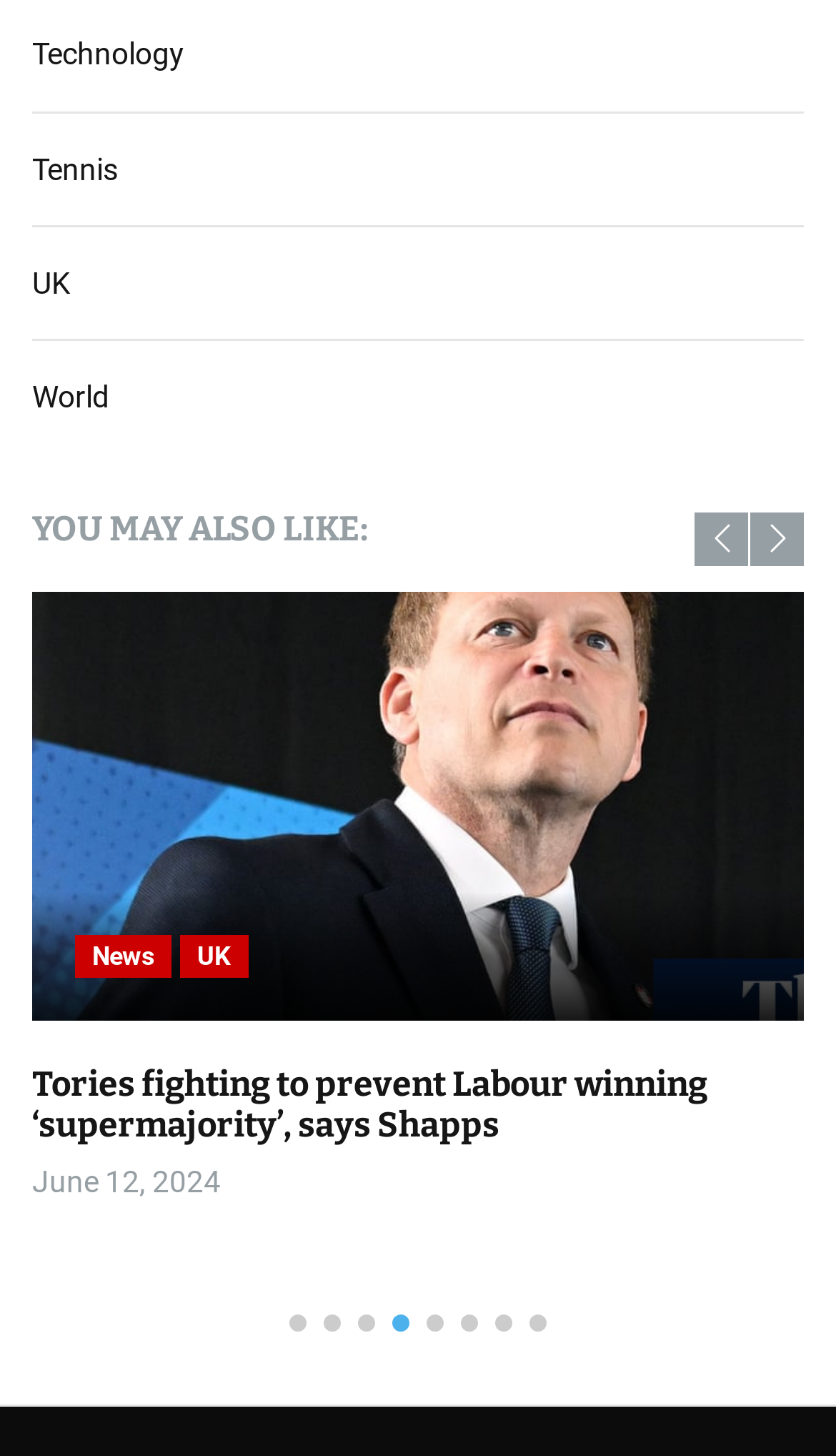Predict the bounding box coordinates of the area that should be clicked to accomplish the following instruction: "toggle the Table of Content". The bounding box coordinates should consist of four float numbers between 0 and 1, i.e., [left, top, right, bottom].

None